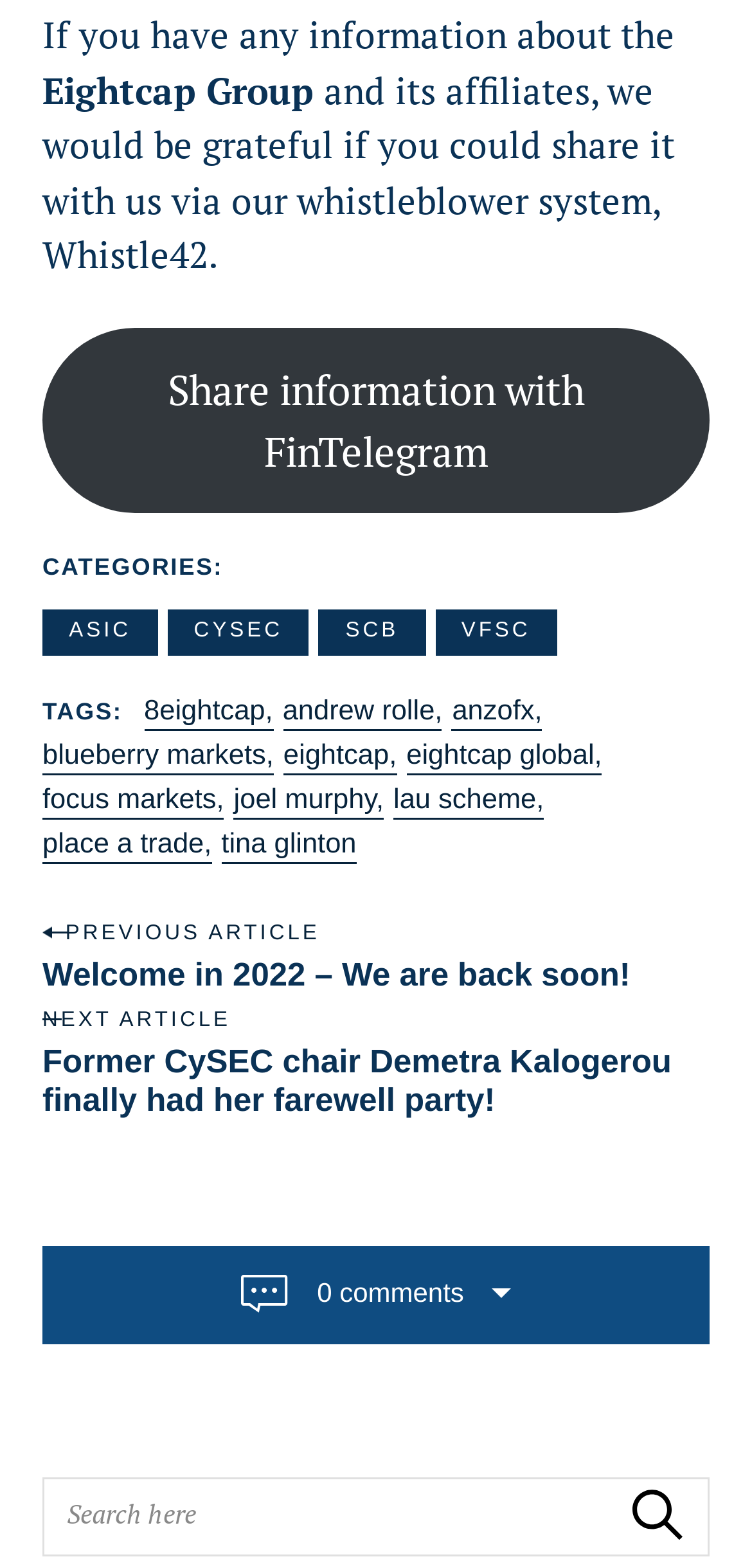Identify the bounding box coordinates for the UI element described by the following text: "Share information with FinTelegram". Provide the coordinates as four float numbers between 0 and 1, in the format [left, top, right, bottom].

[0.056, 0.209, 0.944, 0.327]